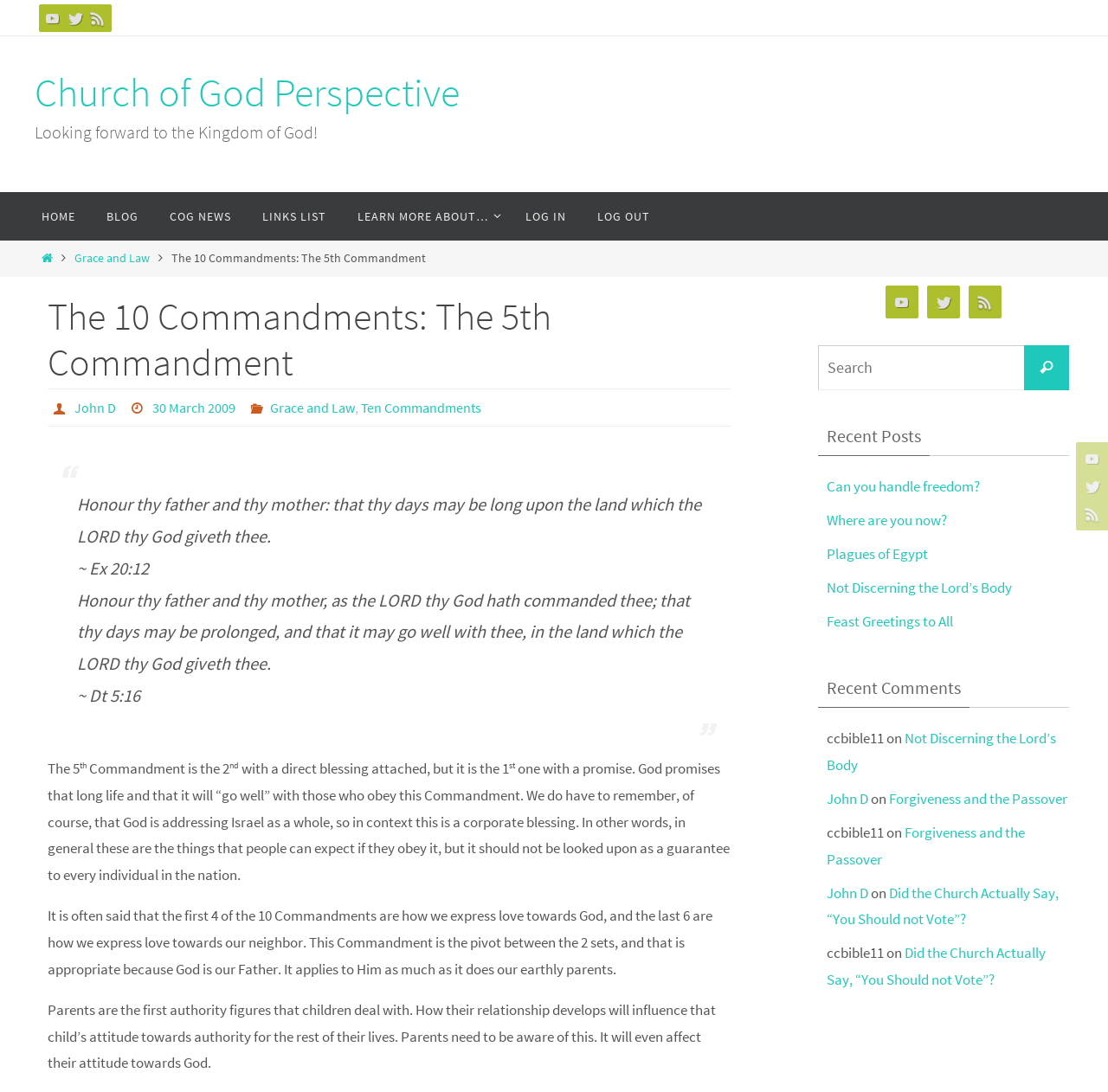Identify the bounding box coordinates of the region I need to click to complete this instruction: "Click the YouTube link".

[0.035, 0.004, 0.06, 0.029]